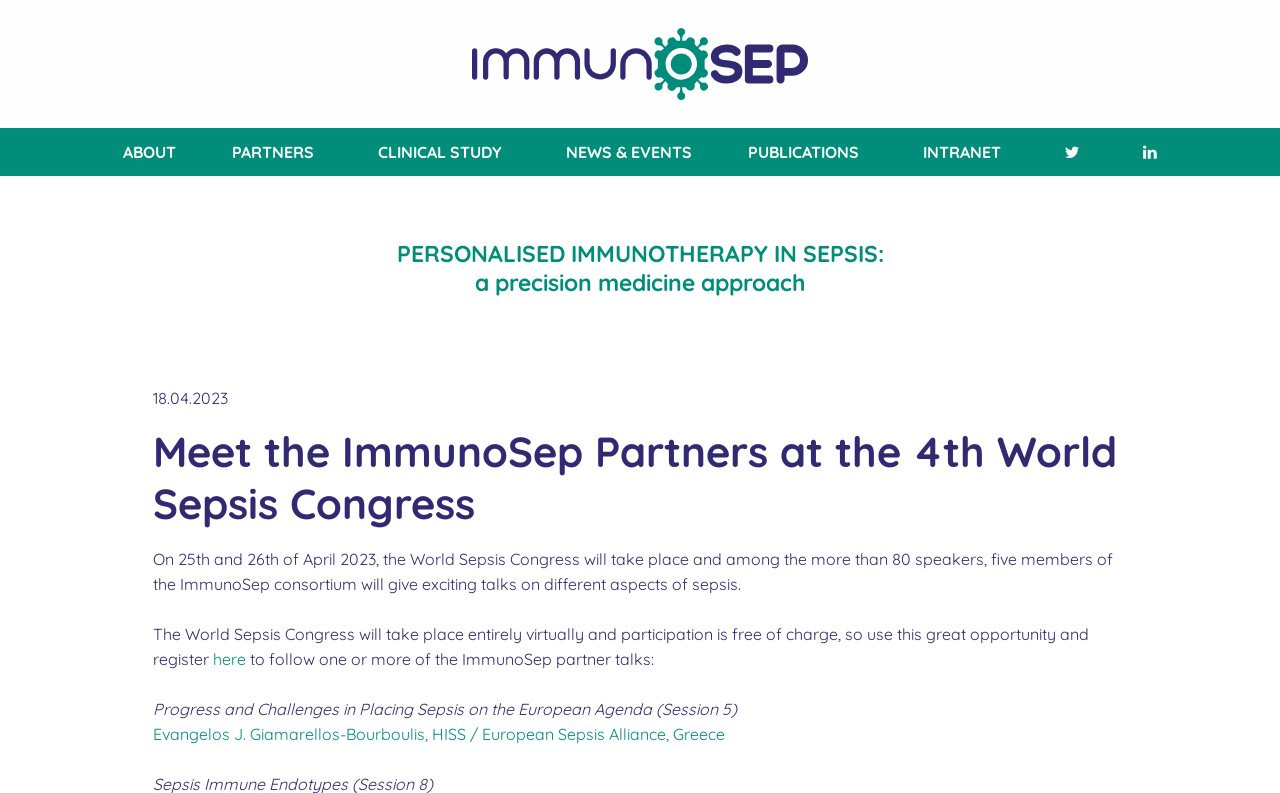Please provide a comprehensive answer to the question based on the screenshot: What is the event mentioned on the page?

The page mentions 'Meet the ImmunoSep Partners at the 4th World Sepsis Congress' in the heading element, which suggests that the event being referred to is the 4th World Sepsis Congress.